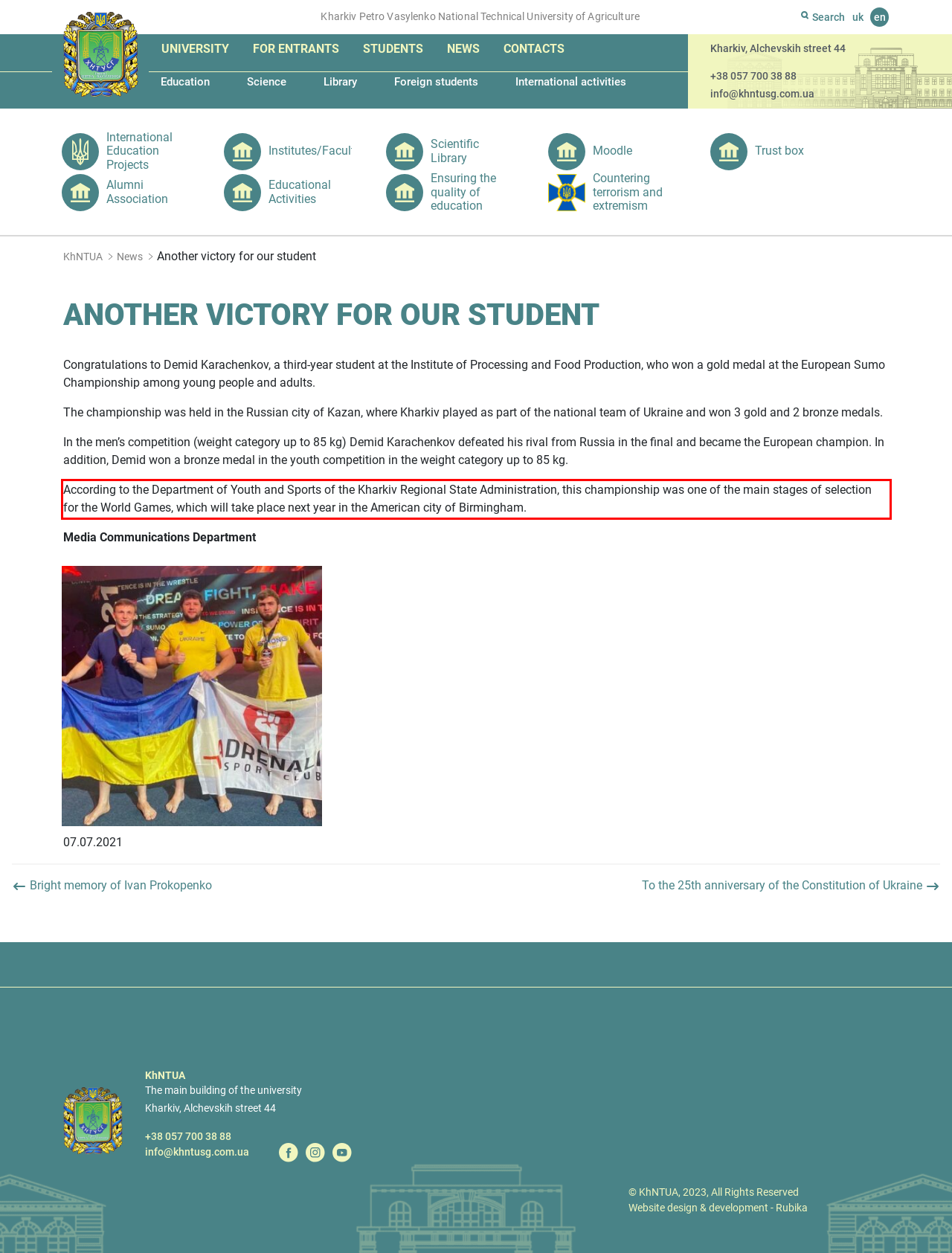You have a webpage screenshot with a red rectangle surrounding a UI element. Extract the text content from within this red bounding box.

According to the Department of Youth and Sports of the Kharkiv Regional State Administration, this championship was one of the main stages of selection for the World Games, which will take place next year in the American city of Birmingham.